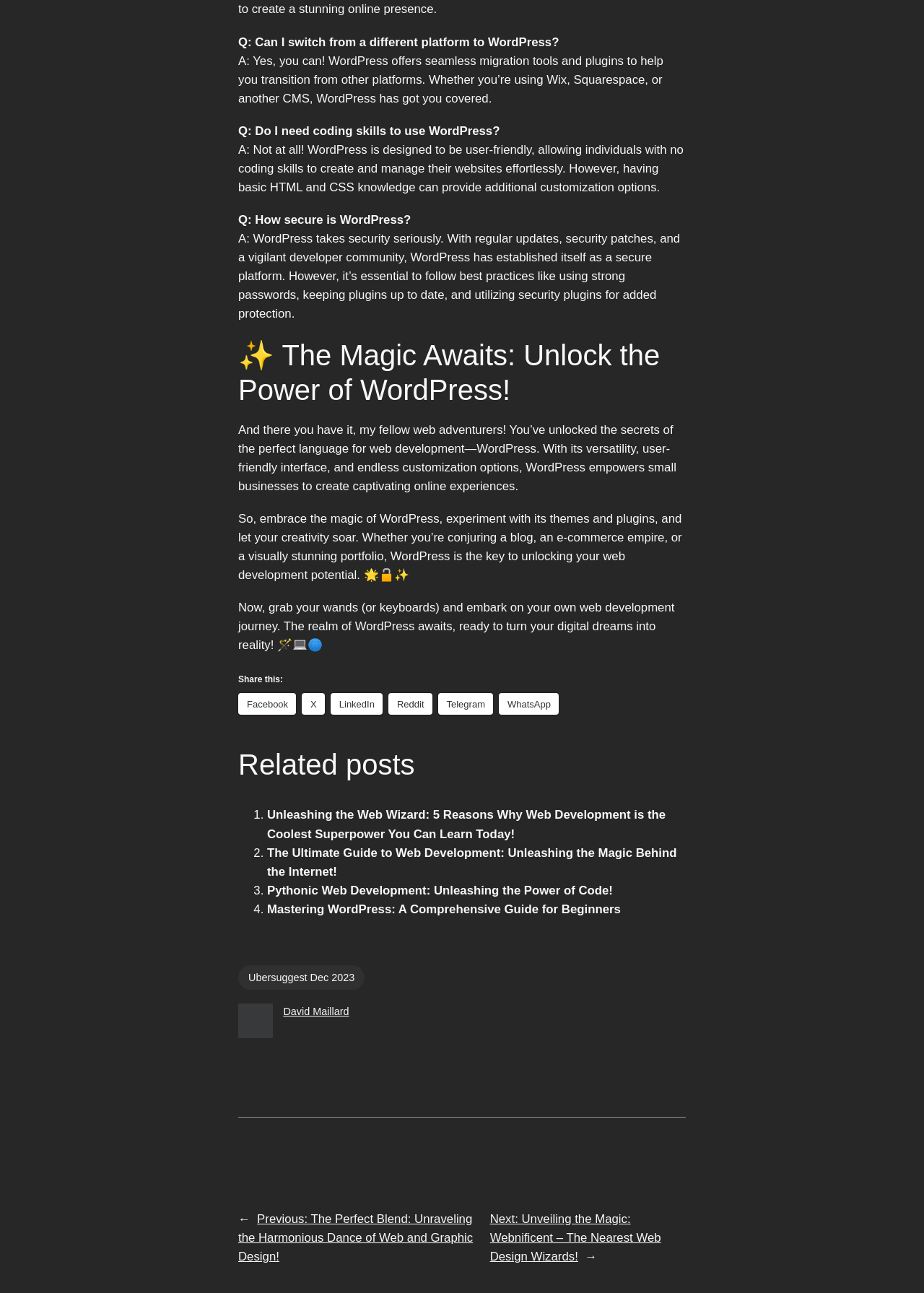Locate the bounding box of the UI element with the following description: "Ubersuggest Dec 2023".

[0.258, 0.746, 0.395, 0.765]